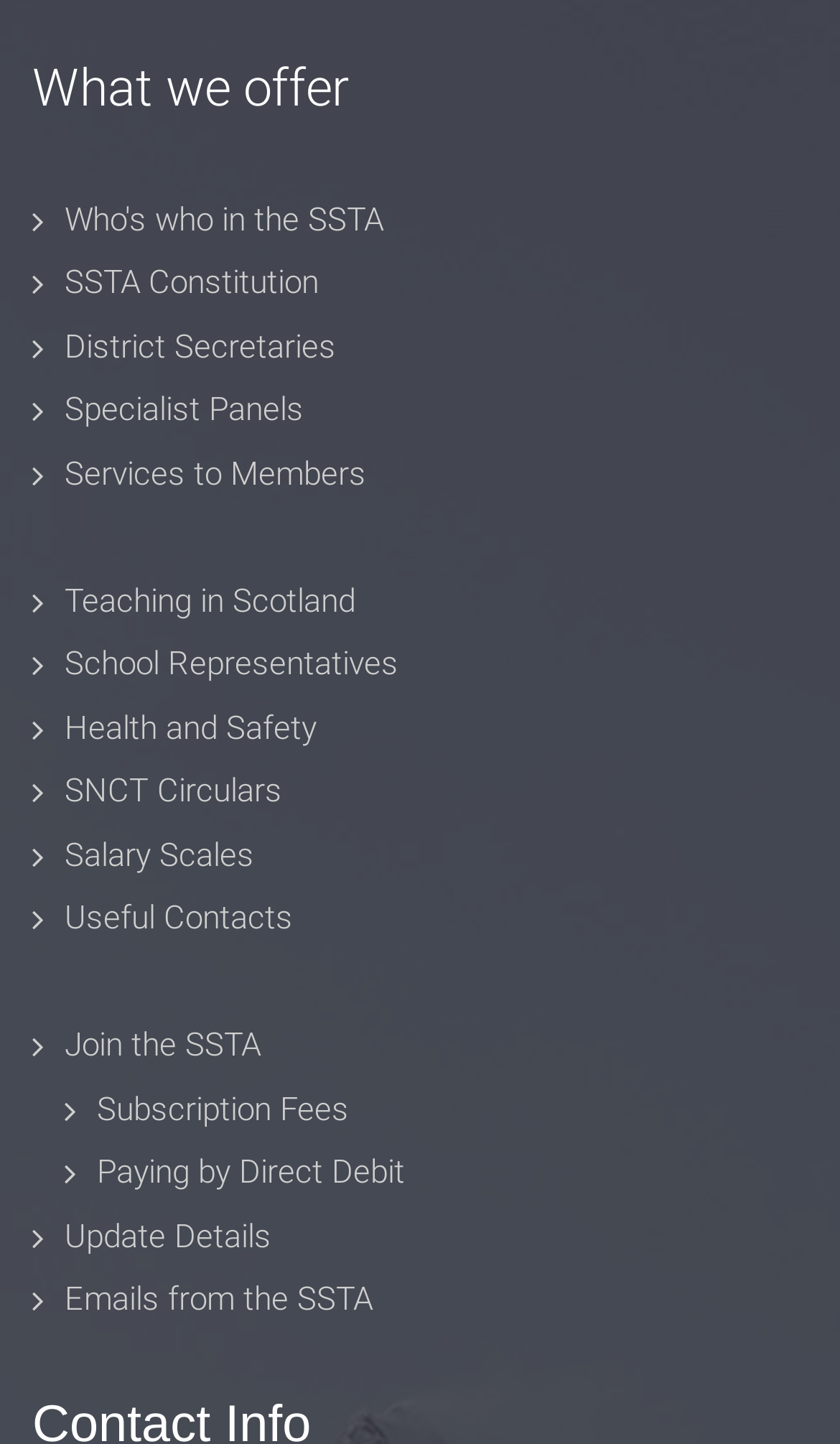Find the bounding box coordinates of the clickable region needed to perform the following instruction: "Join the SSTA". The coordinates should be provided as four float numbers between 0 and 1, i.e., [left, top, right, bottom].

[0.077, 0.711, 0.31, 0.738]